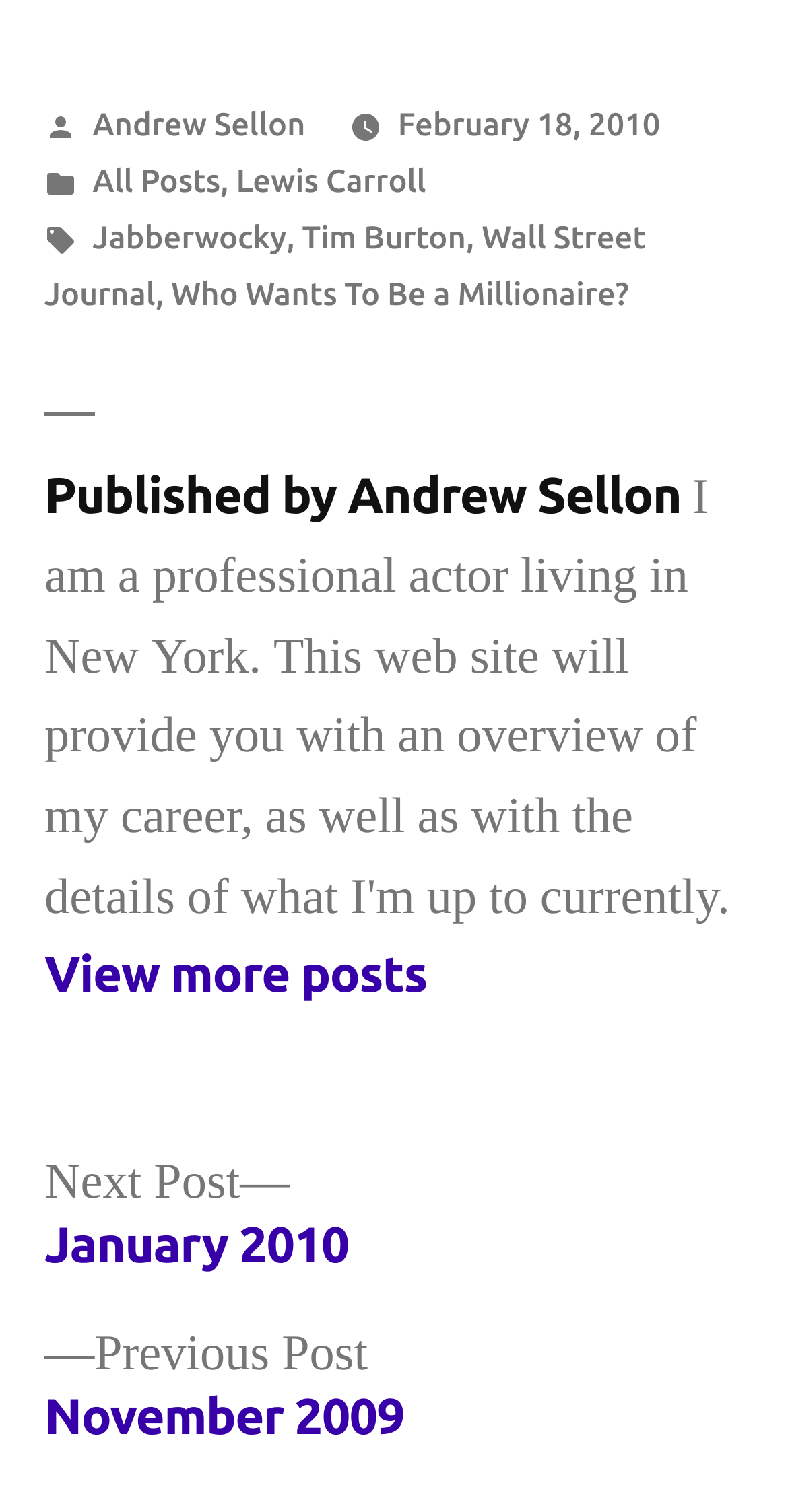Highlight the bounding box coordinates of the element you need to click to perform the following instruction: "Read post about Tim Burton."

[0.384, 0.145, 0.591, 0.169]